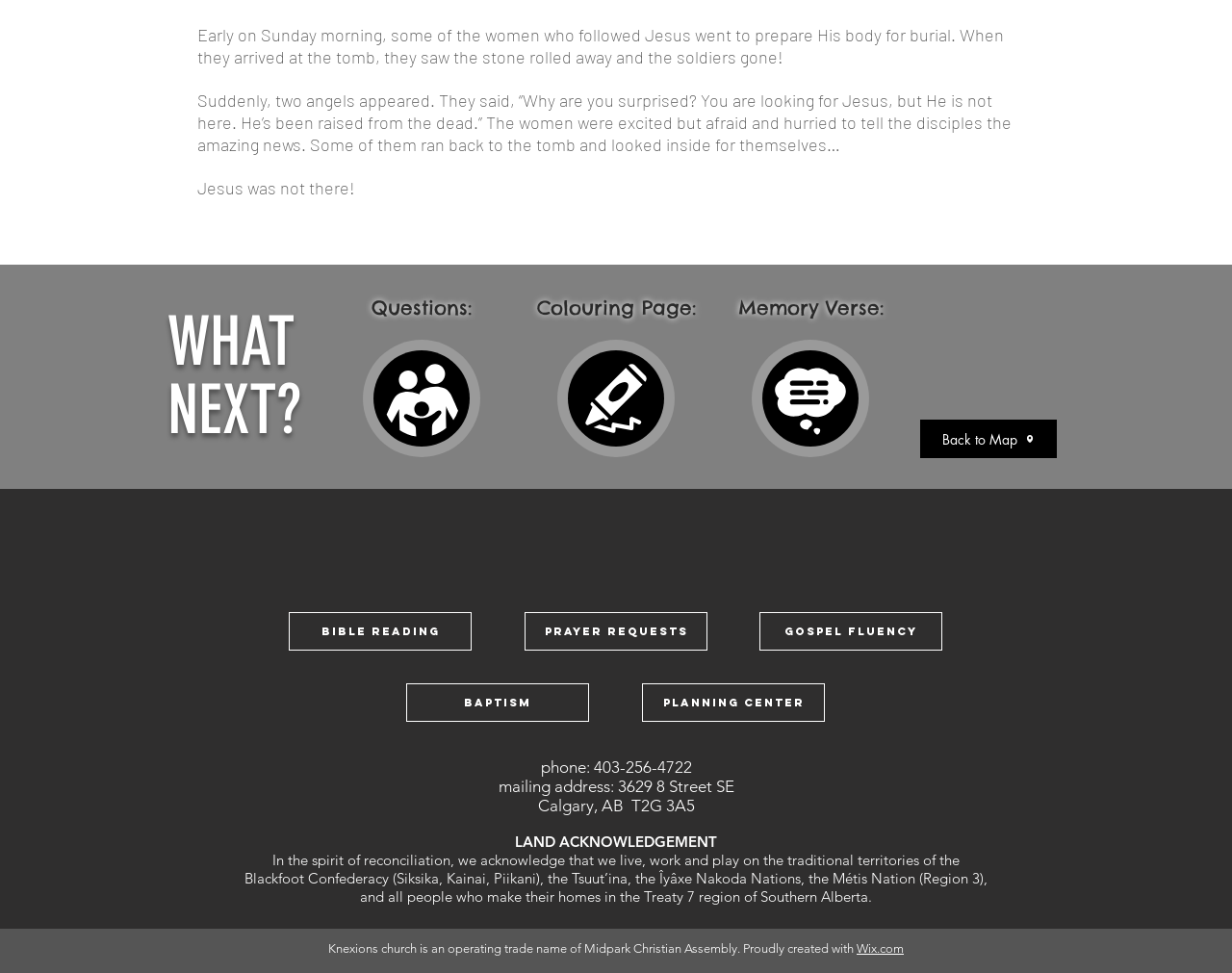Determine the bounding box coordinates of the UI element described by: "BIBLE READING".

[0.234, 0.629, 0.383, 0.669]